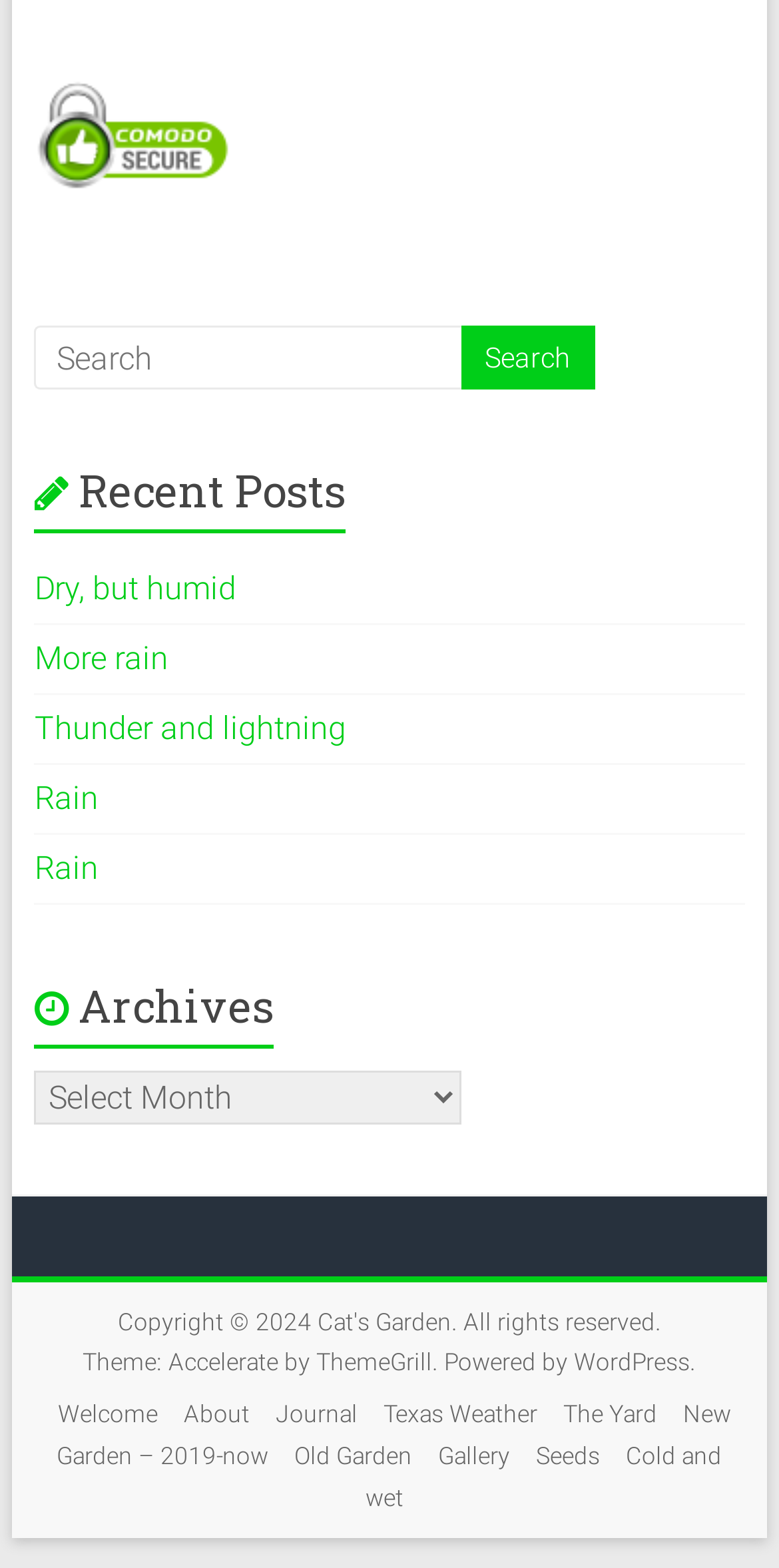Given the description Gallery, predict the bounding box coordinates of the UI element. Ensure the coordinates are in the format (top-left x, top-left y, bottom-right x, bottom-right y) and all values are between 0 and 1.

[0.55, 0.914, 0.668, 0.938]